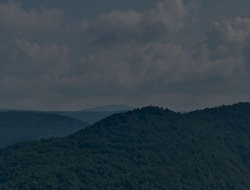What type of sky is depicted in the image?
Kindly offer a comprehensive and detailed response to the question.

The caption states that the image features a 'partly cloudy sky', suggesting that the sky is not completely clear, but rather has some clouds scattered across it.